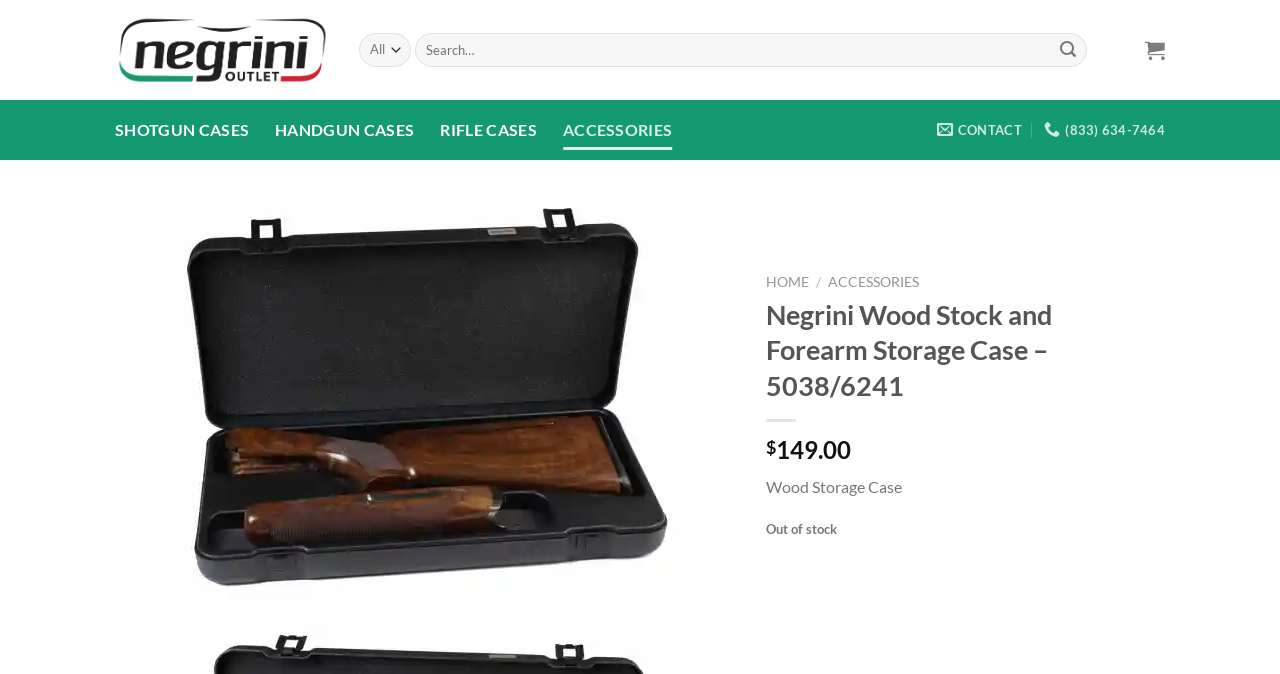Show the bounding box coordinates of the region that should be clicked to follow the instruction: "Add to wishlist."

[0.509, 0.385, 0.547, 0.44]